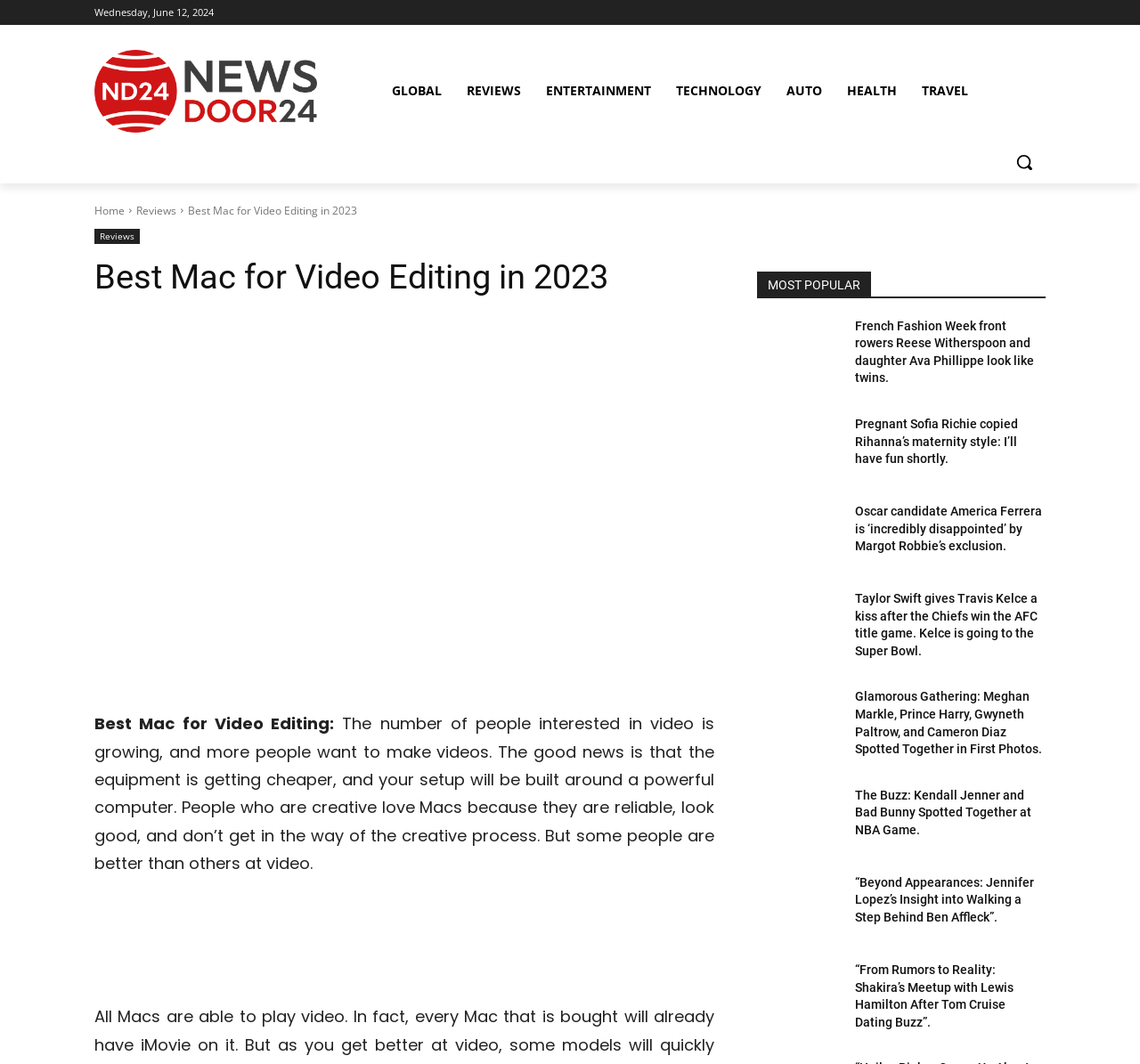Bounding box coordinates are specified in the format (top-left x, top-left y, bottom-right x, bottom-right y). All values are floating point numbers bounded between 0 and 1. Please provide the bounding box coordinate of the region this sentence describes: Pinterest

[0.249, 0.296, 0.28, 0.329]